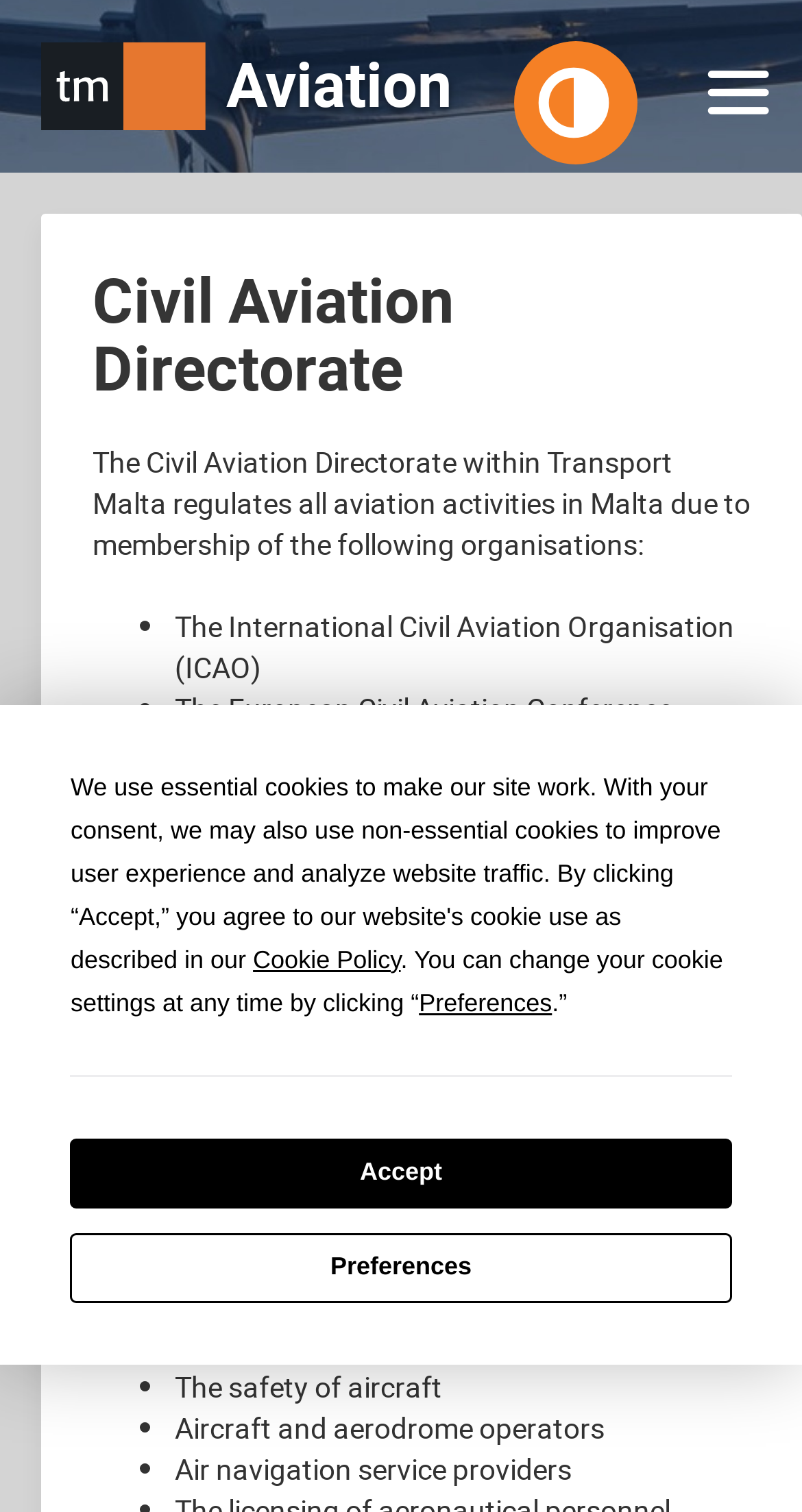Determine the bounding box coordinates of the section to be clicked to follow the instruction: "Learn about the Civil Aviation Directorate's mission statement". The coordinates should be given as four float numbers between 0 and 1, formatted as [left, top, right, bottom].

[0.051, 0.228, 0.949, 0.276]